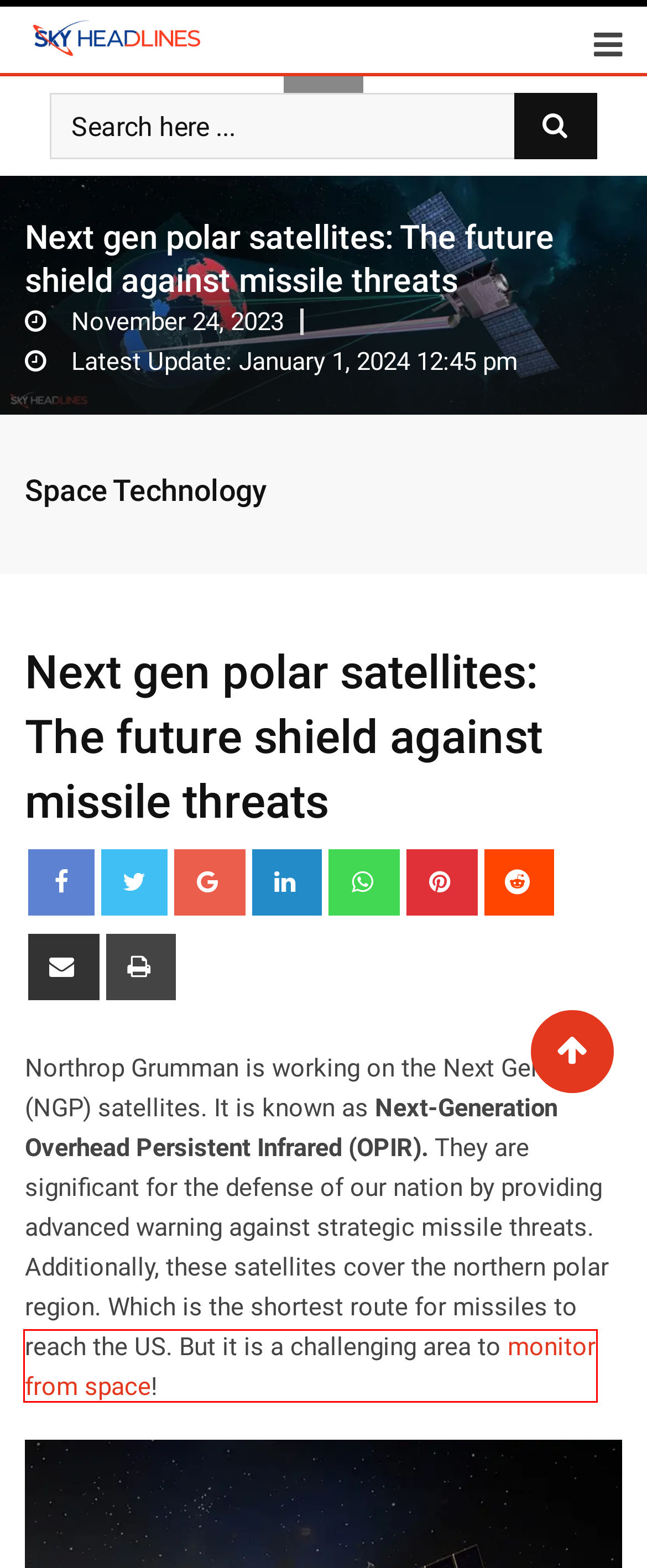Observe the webpage screenshot and focus on the red bounding box surrounding a UI element. Choose the most appropriate webpage description that corresponds to the new webpage after clicking the element in the bounding box. Here are the candidates:
A. Protostars and Their Role in the Universe Revealed
B. Latest in Space Exploration, Astronomy News - Sky Headlines
C. You searched for Northrop Grumman - Sky Headlines
D. Space Technology Archives - Sky Headlines
E. Webb Finds Ingredients of Habitable Worlds Around IRAS 2A
F. Varda first ever in-space manufacturing capsule set to land in Utah
G. WASP 107b: Sandy Clouds in the Atmosphere
H. You searched for monitor from space - Sky Headlines

H